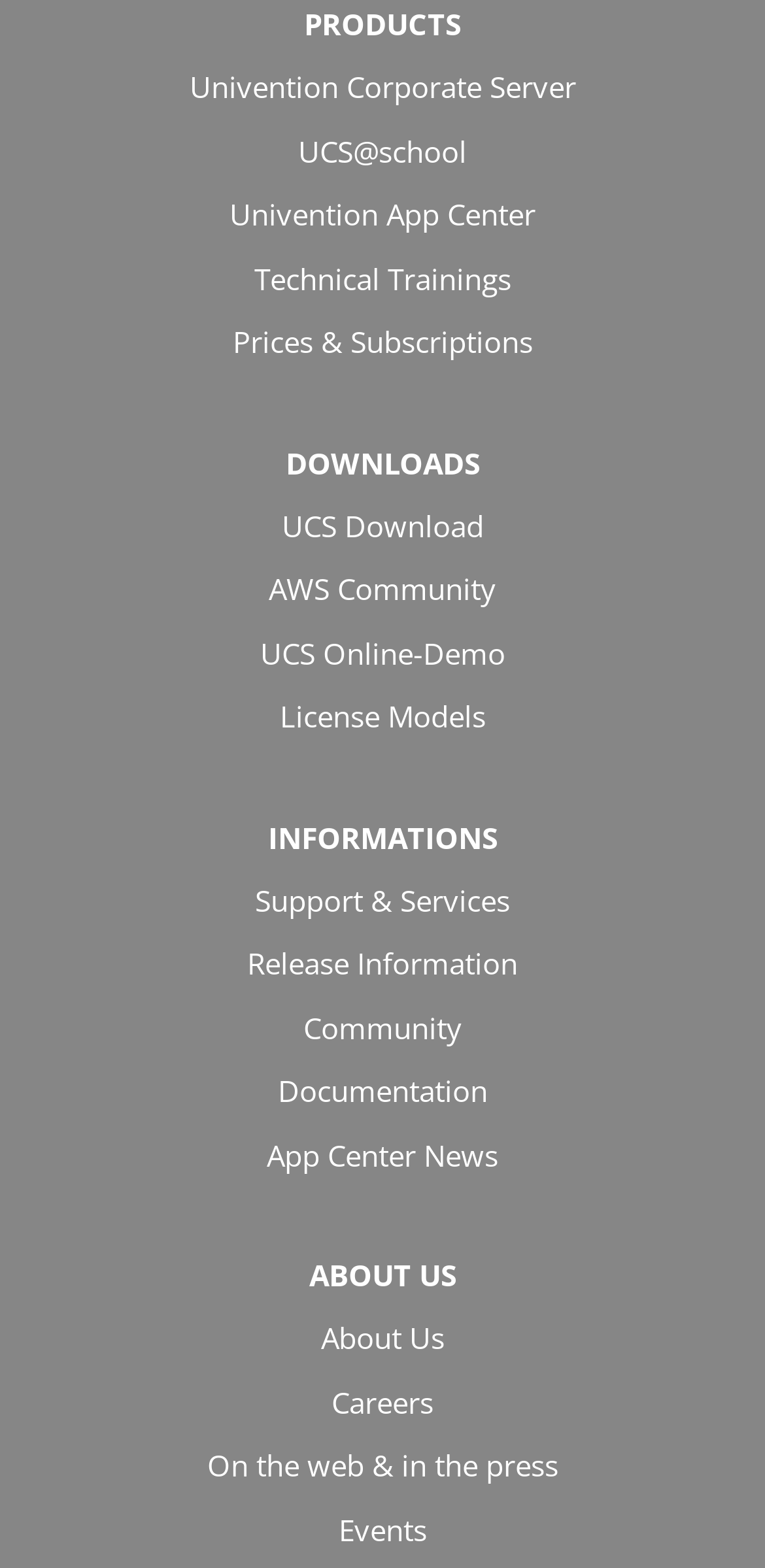Predict the bounding box coordinates for the UI element described as: "Univention App Center". The coordinates should be four float numbers between 0 and 1, presented as [left, top, right, bottom].

[0.3, 0.123, 0.7, 0.151]